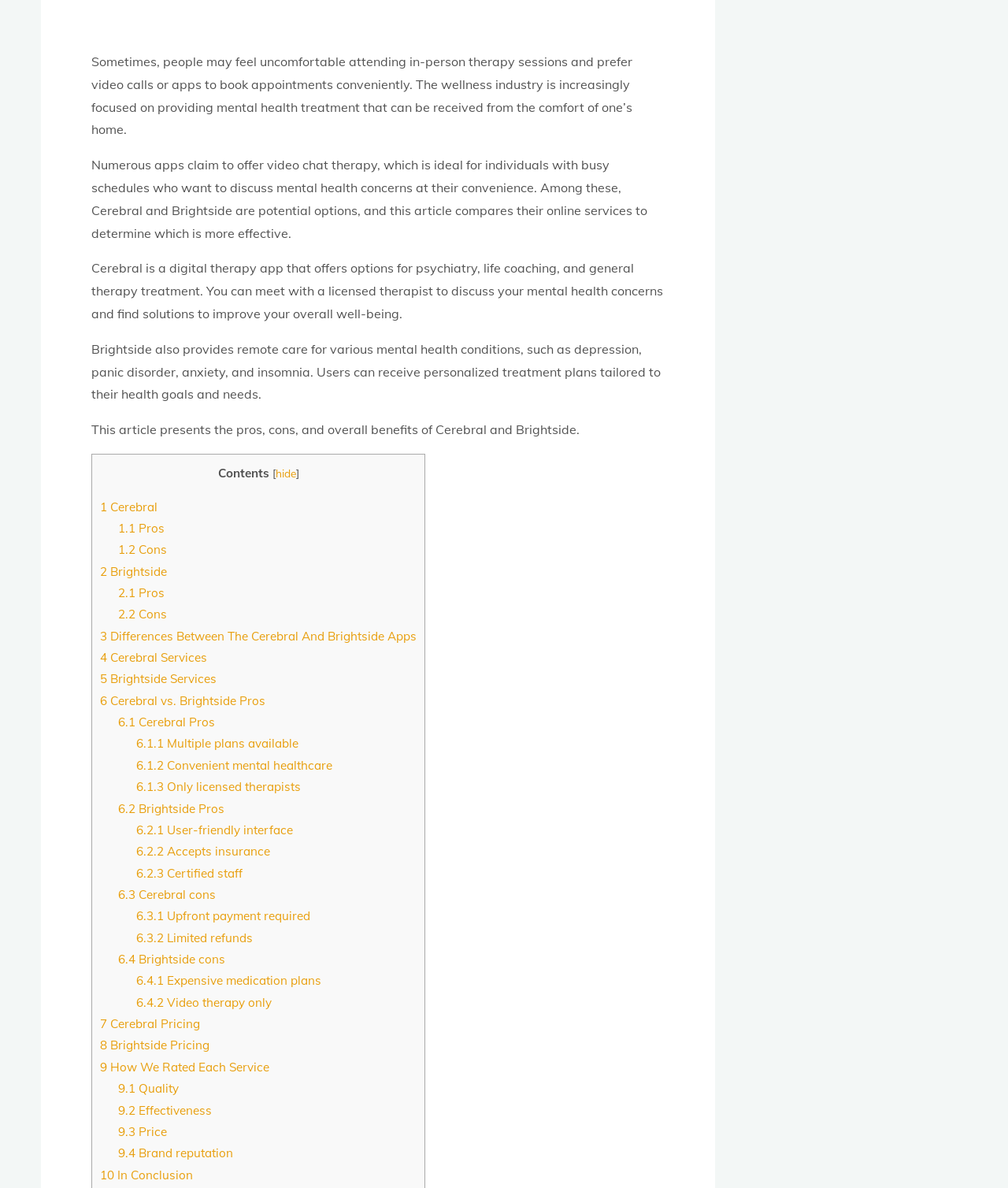Locate the bounding box coordinates of the element that should be clicked to execute the following instruction: "Read 'Pros' of Cerebral".

[0.117, 0.438, 0.163, 0.451]